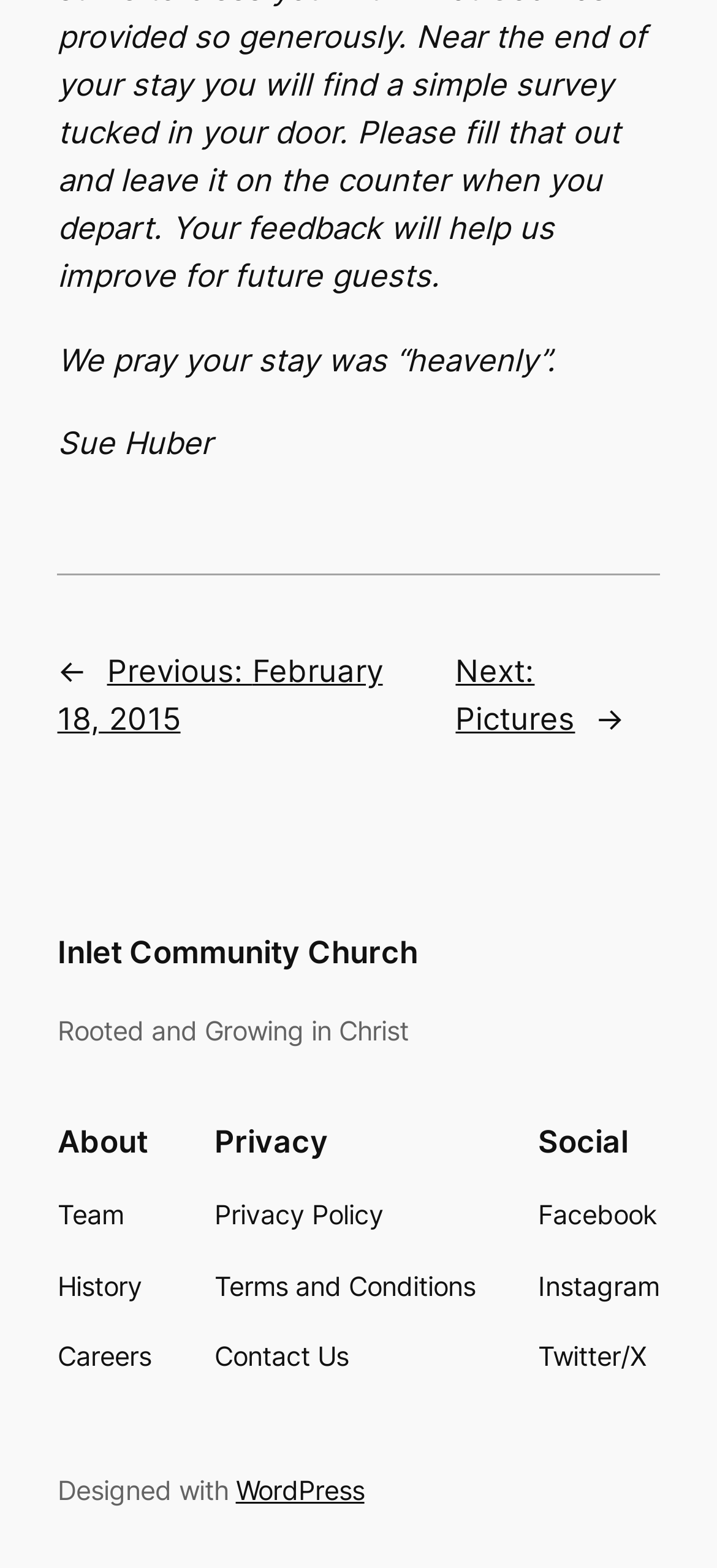Identify the bounding box coordinates for the UI element mentioned here: "Careers". Provide the coordinates as four float values between 0 and 1, i.e., [left, top, right, bottom].

[0.08, 0.852, 0.211, 0.879]